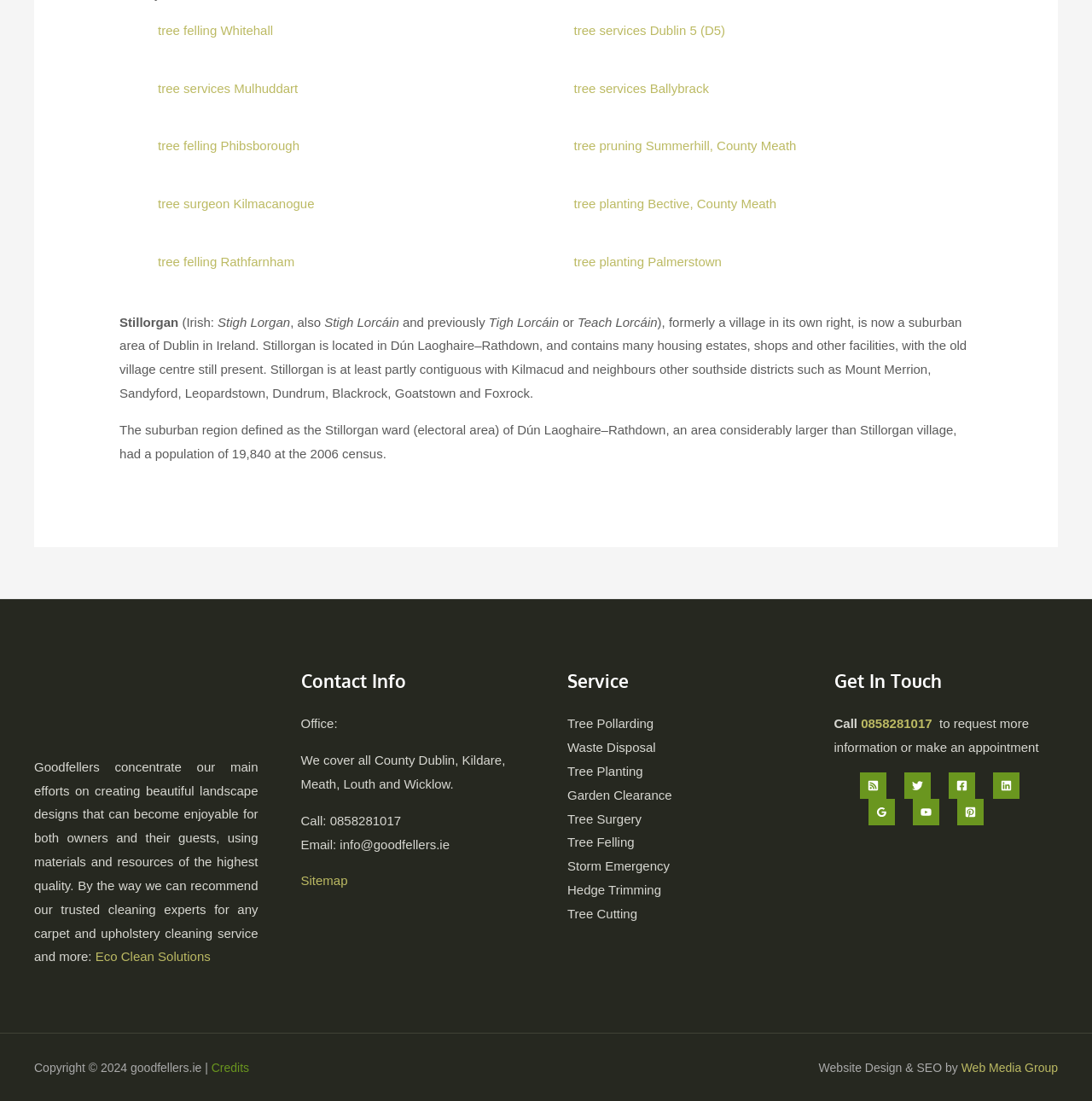Find the bounding box coordinates for the area that must be clicked to perform this action: "Call the office using the provided phone number".

[0.275, 0.739, 0.367, 0.752]